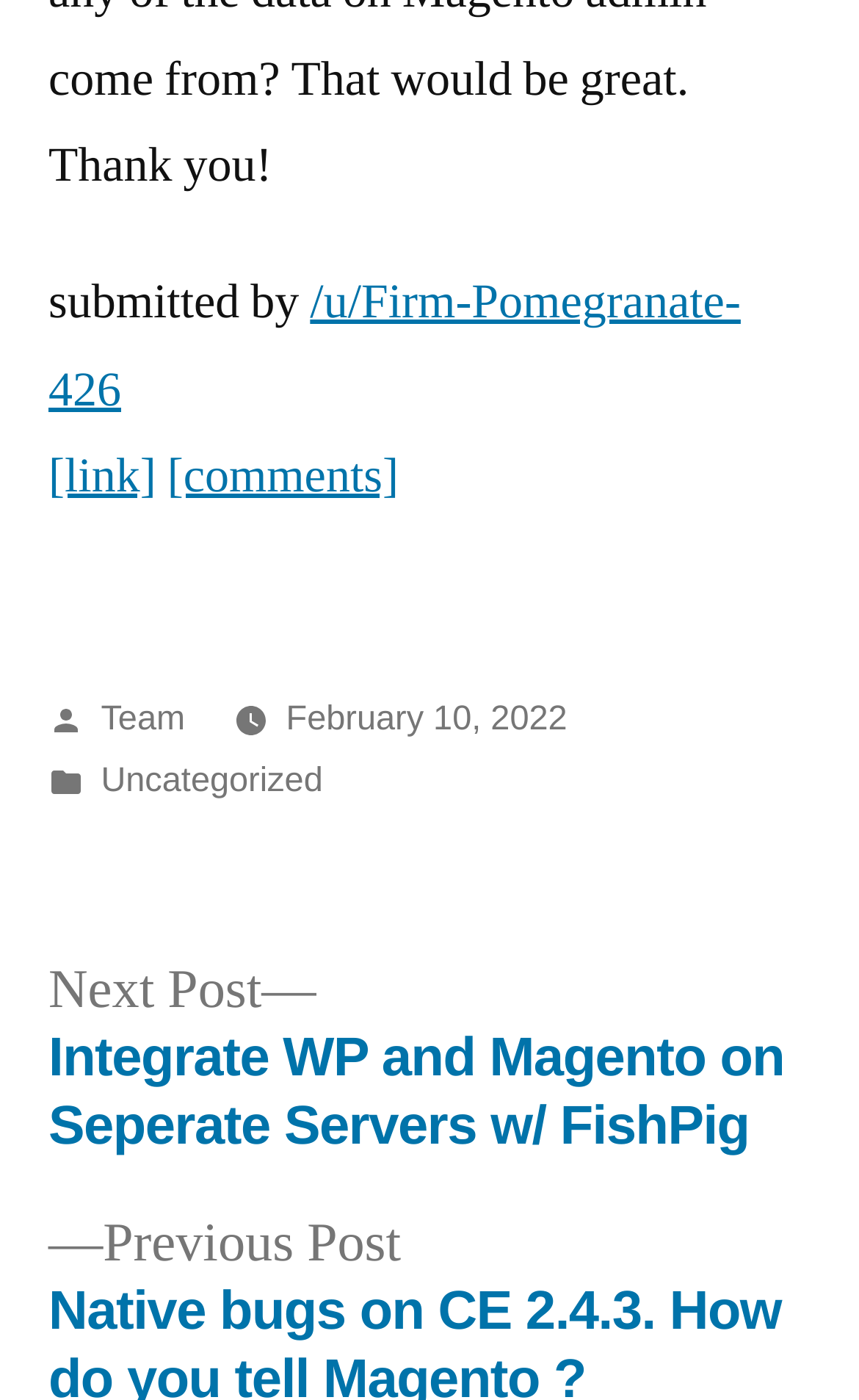Please examine the image and provide a detailed answer to the question: How many links are in the footer section?

I found the answer by counting the number of links in the footer section of the webpage, which are 'Team', 'February 10, 2022', and 'Uncategorized', totaling 3 links.